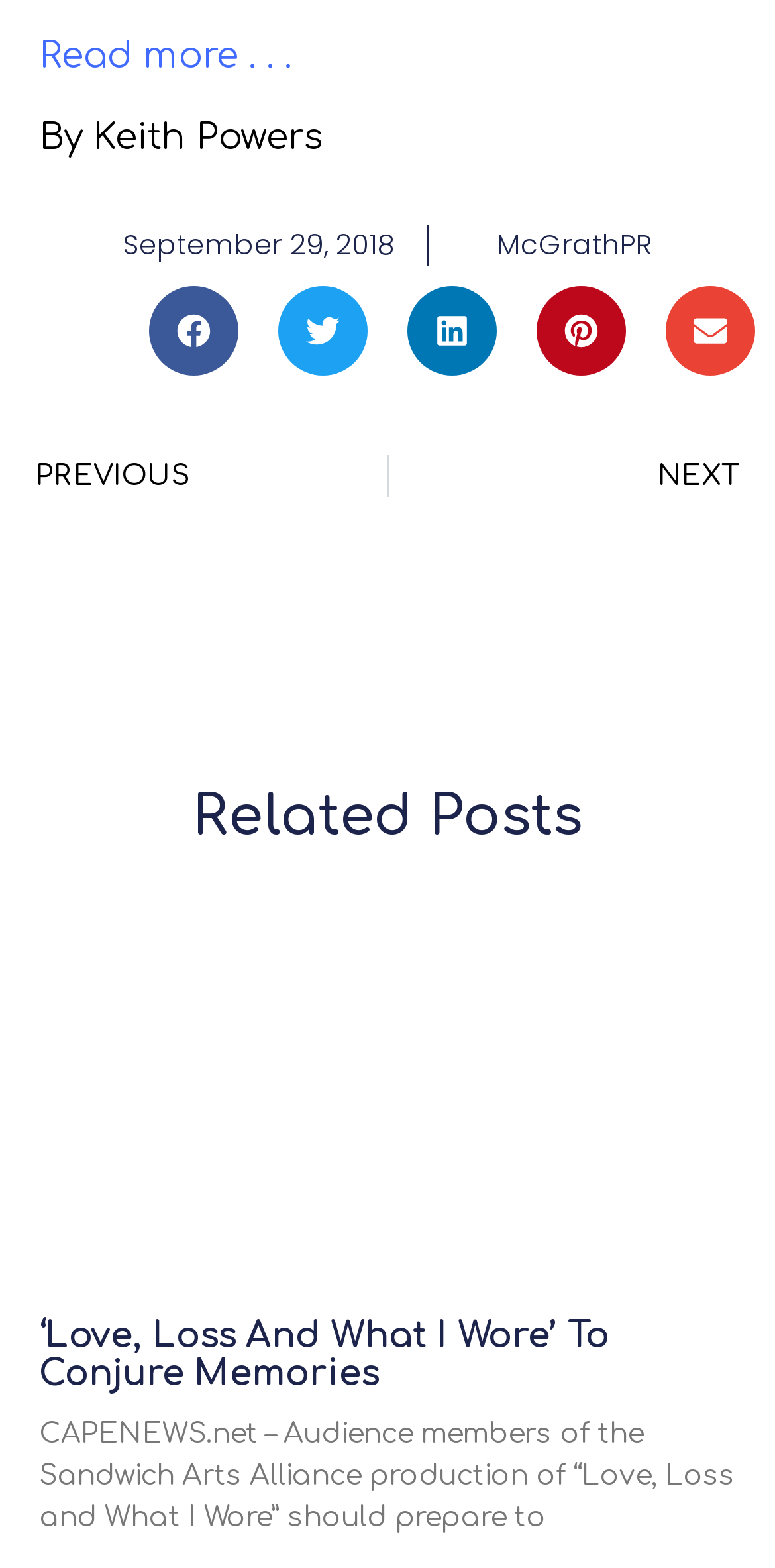Using the provided element description: "Read more . . .", identify the bounding box coordinates. The coordinates should be four floats between 0 and 1 in the order [left, top, right, bottom].

[0.051, 0.023, 0.377, 0.048]